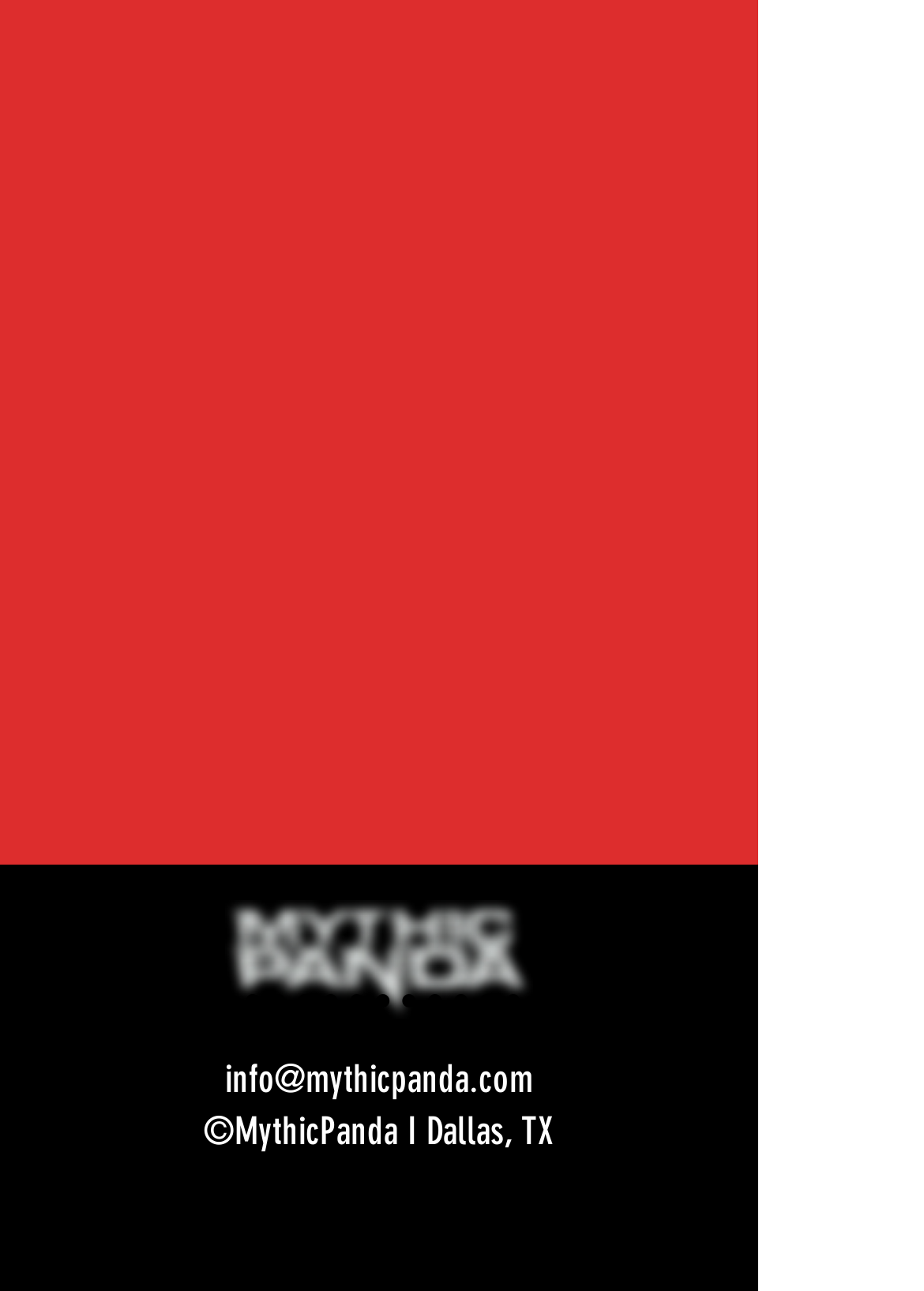What is the company name?
Refer to the image and provide a detailed answer to the question.

The company name can be found at the bottom of the webpage, in the copyright section, where it says '©MythicPanda I Dallas, TX'.